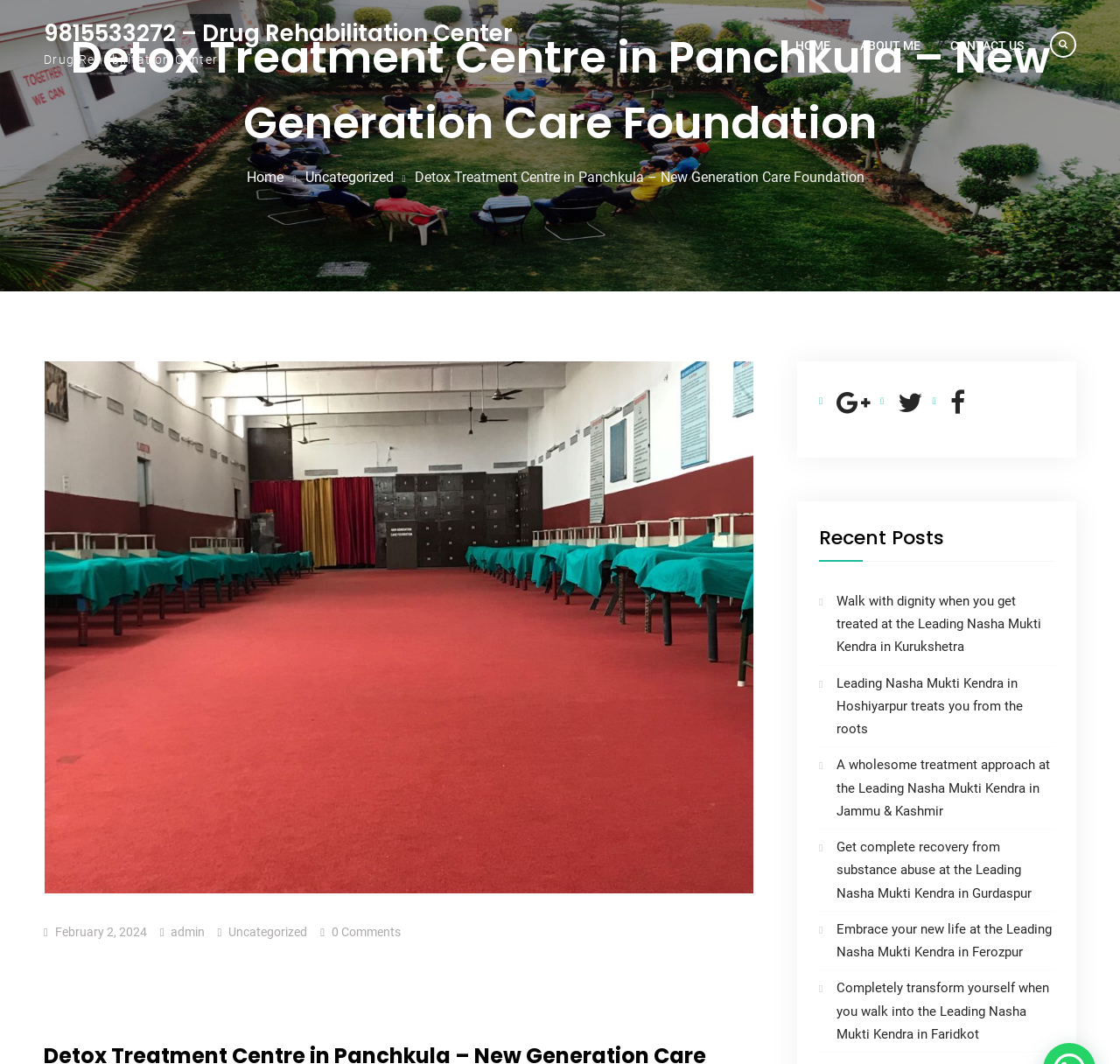What is the date of the recent post?
Look at the image and respond to the question as thoroughly as possible.

The date of the recent post can be found in the link element 'February 2, 2024' which is located below the recent post section.